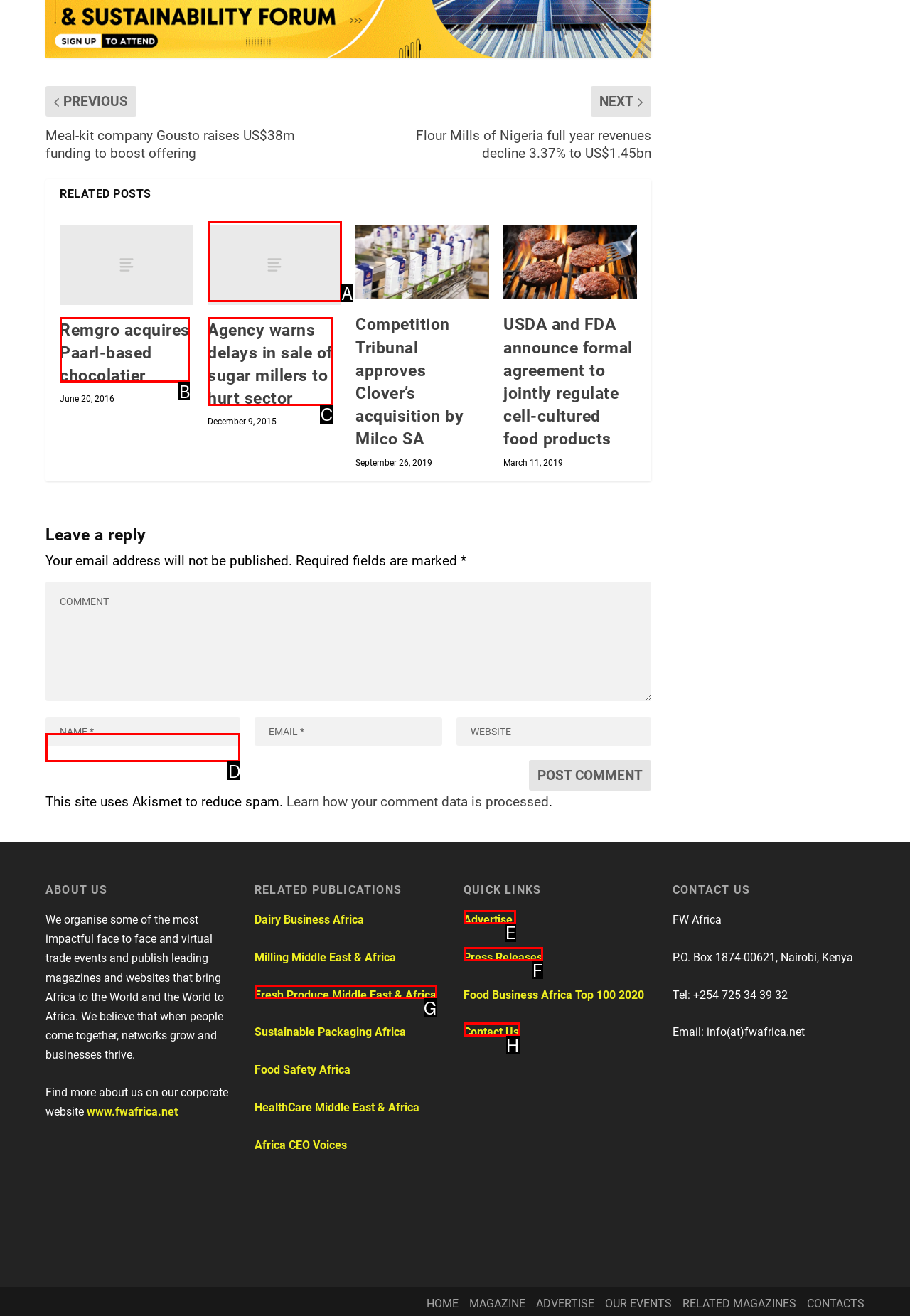Which option should be clicked to execute the following task: Enter your name in the input field? Respond with the letter of the selected option.

D